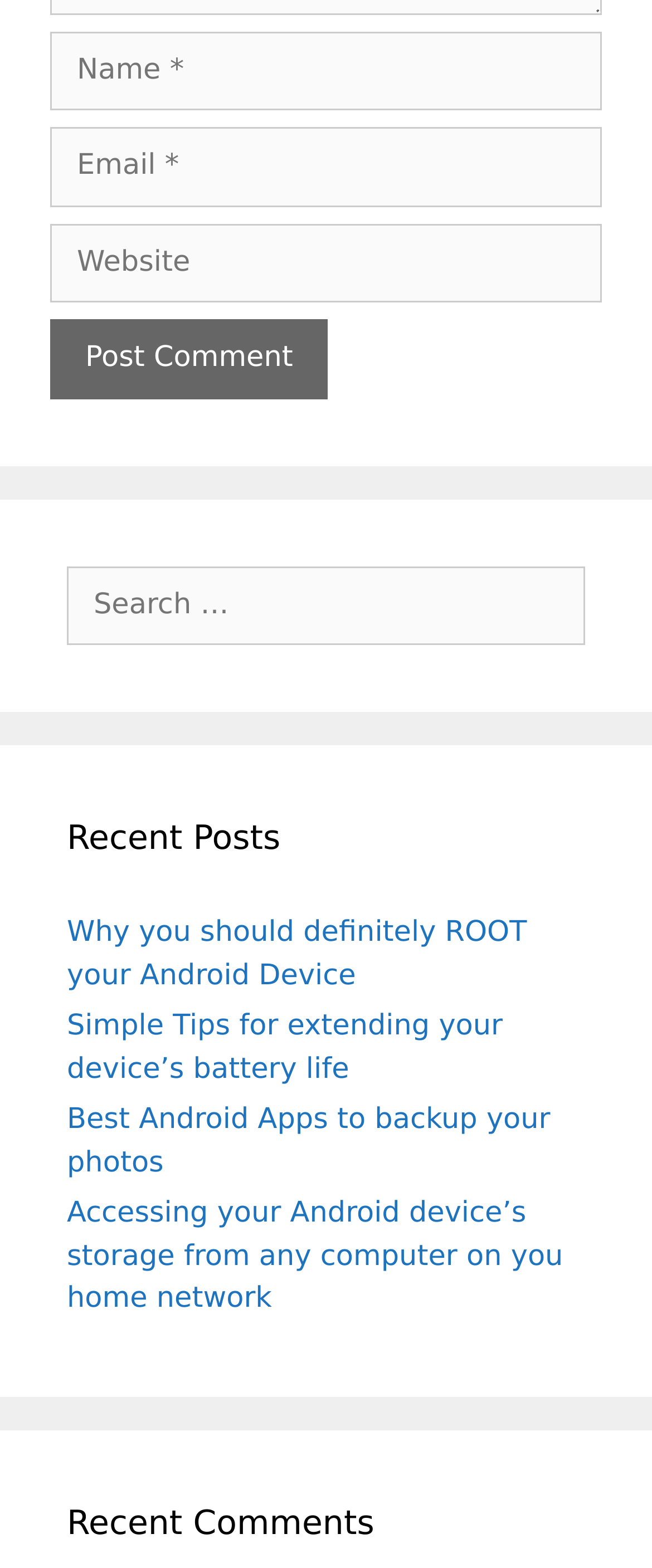How many textboxes are there?
Refer to the image and respond with a one-word or short-phrase answer.

3